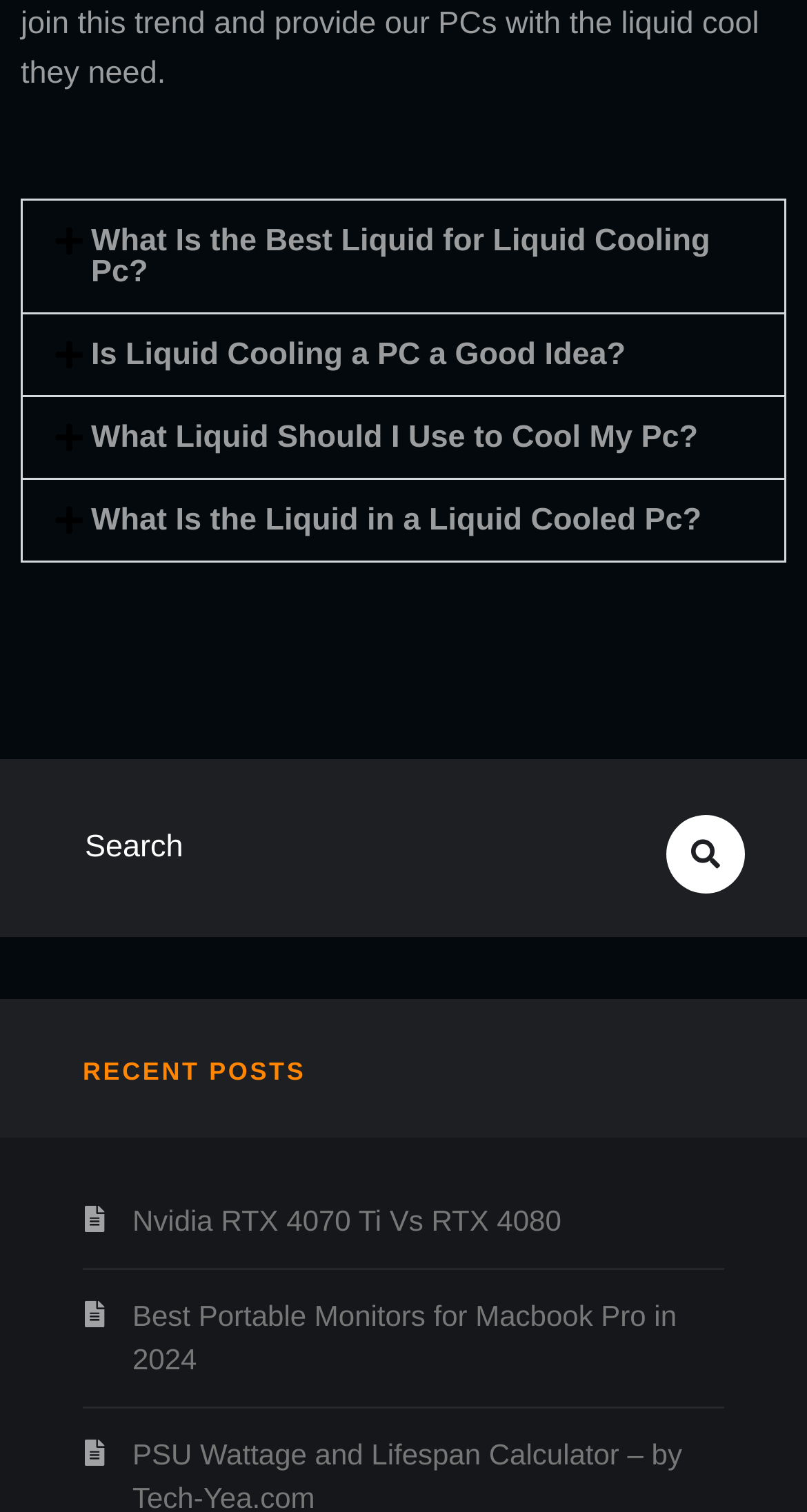Locate the bounding box coordinates of the element's region that should be clicked to carry out the following instruction: "View 'What Liquid Should I Use to Cool My Pc?' content". The coordinates need to be four float numbers between 0 and 1, i.e., [left, top, right, bottom].

[0.028, 0.263, 0.972, 0.316]